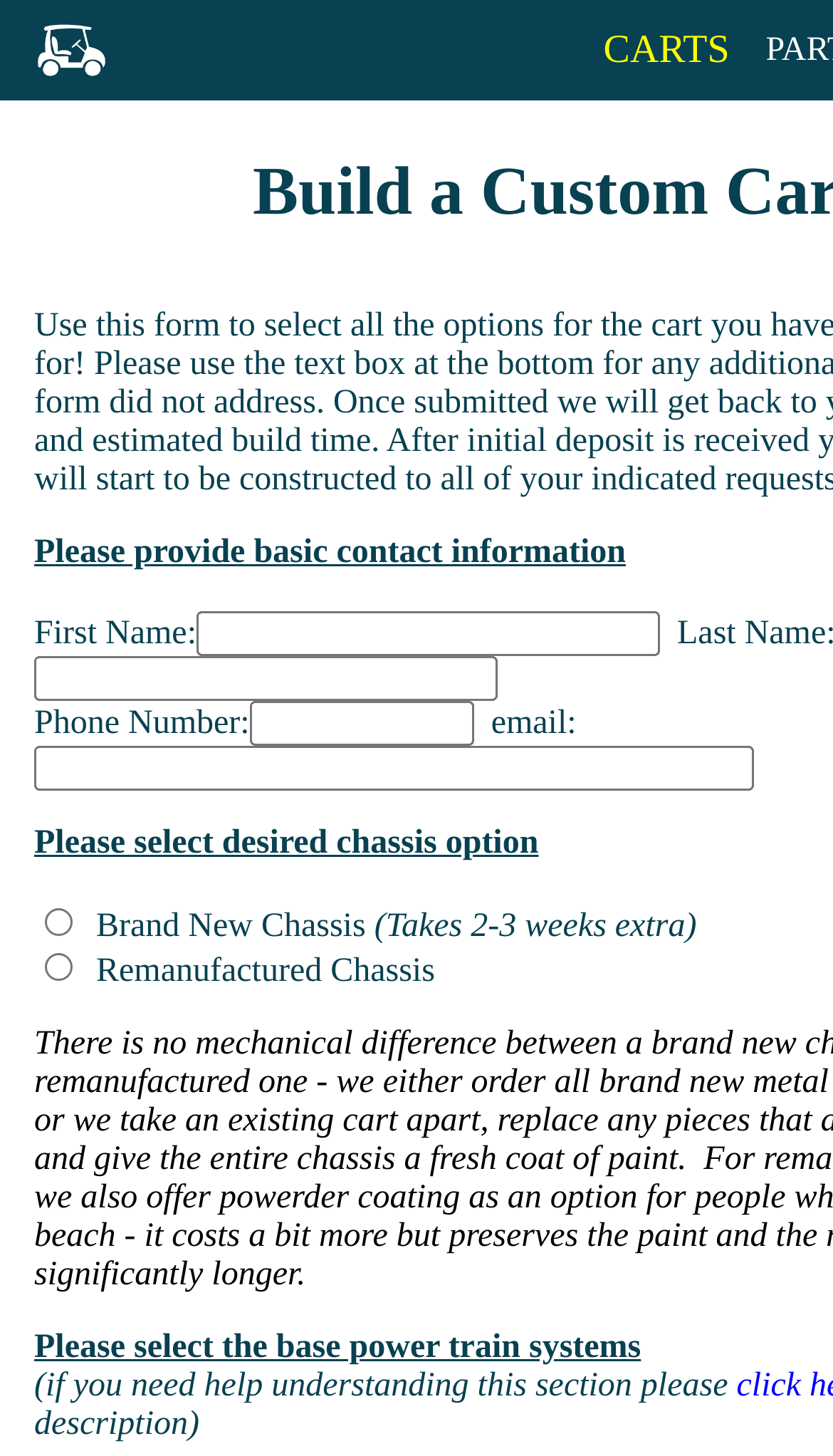Determine the primary headline of the webpage.

Build a Custom Cart